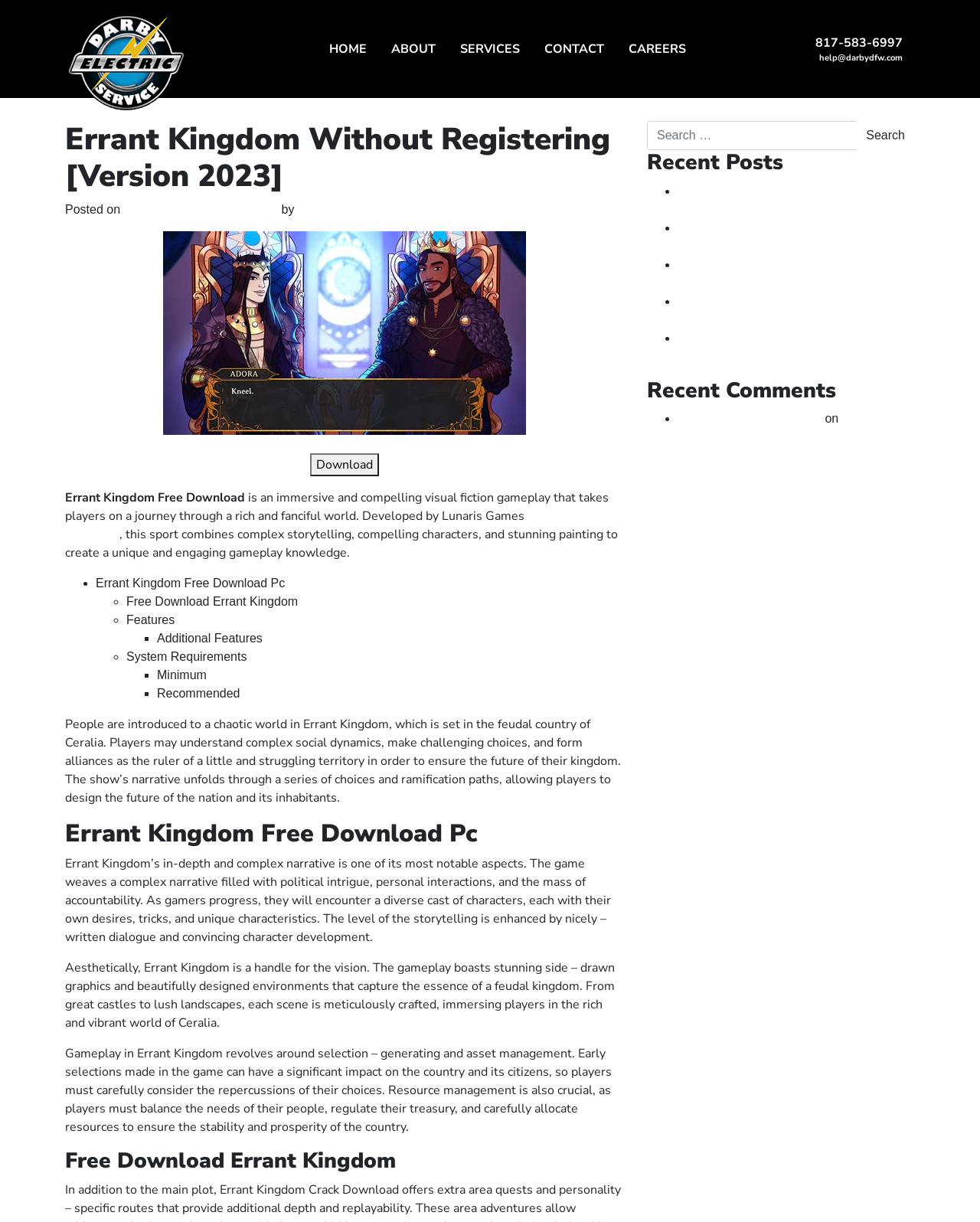Please identify the bounding box coordinates of the element's region that needs to be clicked to fulfill the following instruction: "Download Errant Kingdom". The bounding box coordinates should consist of four float numbers between 0 and 1, i.e., [left, top, right, bottom].

[0.316, 0.373, 0.387, 0.387]